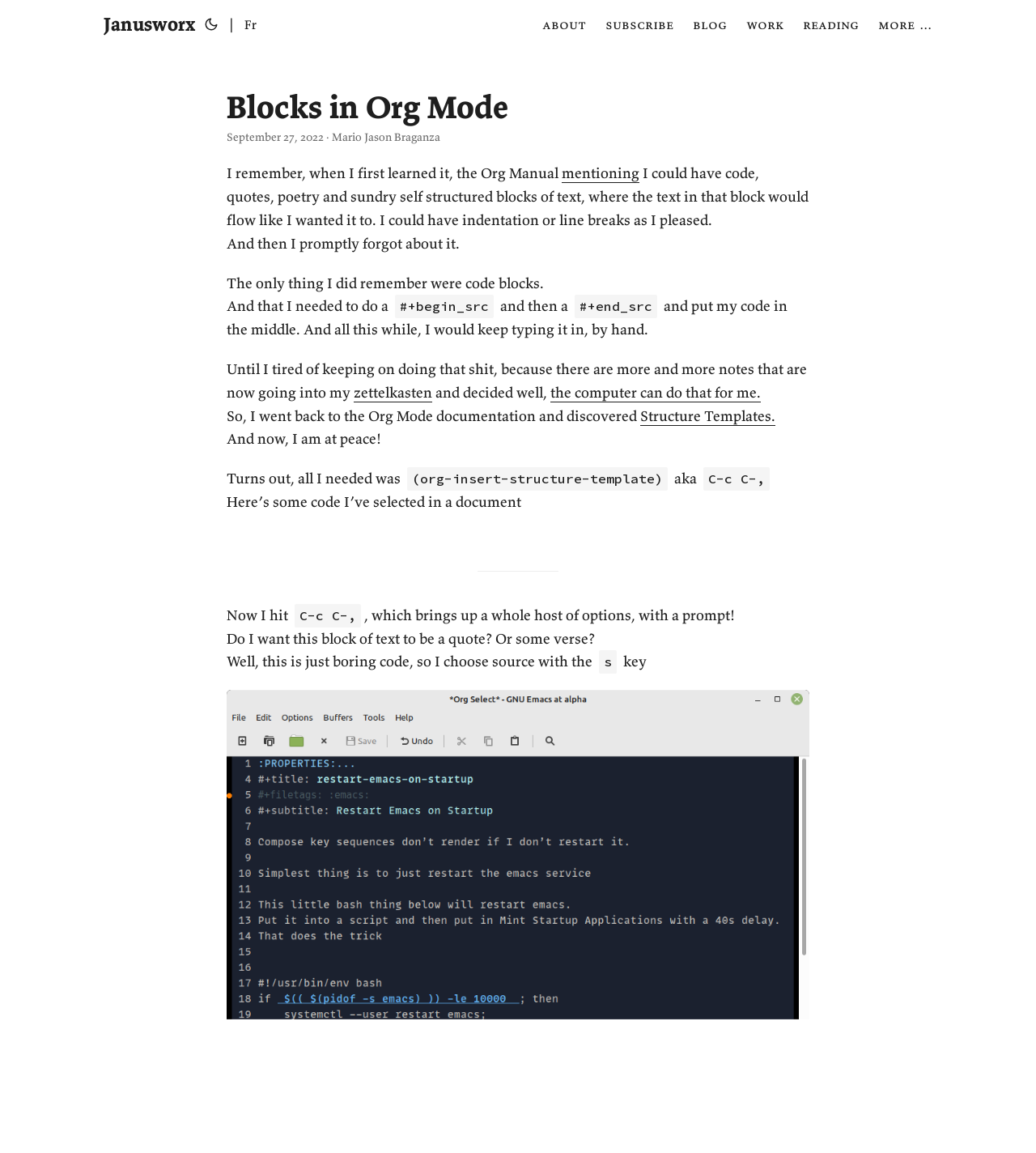Detail the various sections and features present on the webpage.

This webpage is about "Blocks in Org Mode" and appears to be a blog post. At the top, there is a header section with a title "Blocks in Org Mode" and a date "September 27, 2022" on the left, and the author's name "Mario Jason Braganza" on the right. Below the header, there is a block of text that discusses the author's experience with Org Mode, a markup language.

The text is divided into several paragraphs, with some links and code blocks embedded within. The author reminisces about learning Org Mode and forgetting about its features, except for code blocks. They then describe how they used to manually type code blocks until they discovered "Structure Templates" in the Org Mode documentation.

The webpage has a navigation menu at the top right, with links to "about", "subscribe", "blog", "work", "reading", and "more …". There is also a button with an icon and the text "(Alt + T)" on the top right, next to the navigation menu.

Throughout the text, there are several code blocks and links, including a link to "zettelkasten" and "Structure Templates". The text also includes some humorous remarks, such as "I tired of keeping on doing that shit" and "And now, I am at peace!". Overall, the webpage appears to be a personal blog post about the author's experience with Org Mode and their discovery of its features.